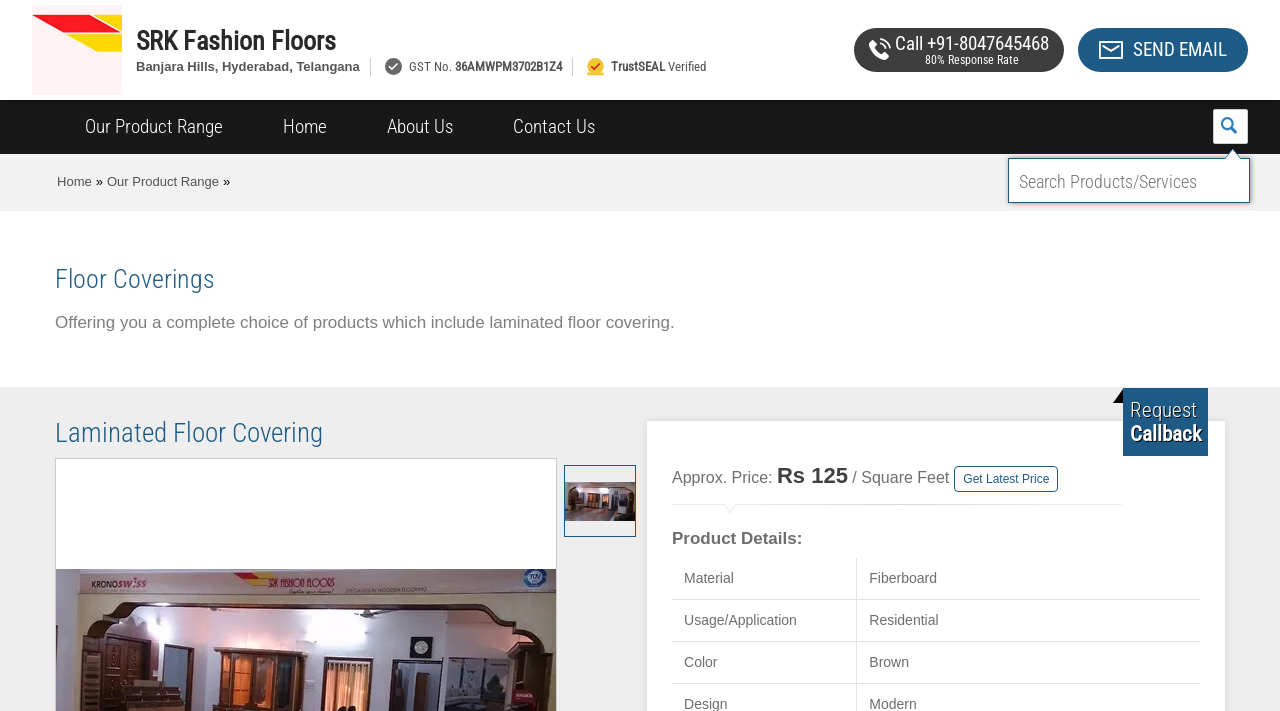Indicate the bounding box coordinates of the element that needs to be clicked to satisfy the following instruction: "Click SRK Fashion Floors". The coordinates should be four float numbers between 0 and 1, i.e., [left, top, right, bottom].

[0.025, 0.054, 0.095, 0.082]